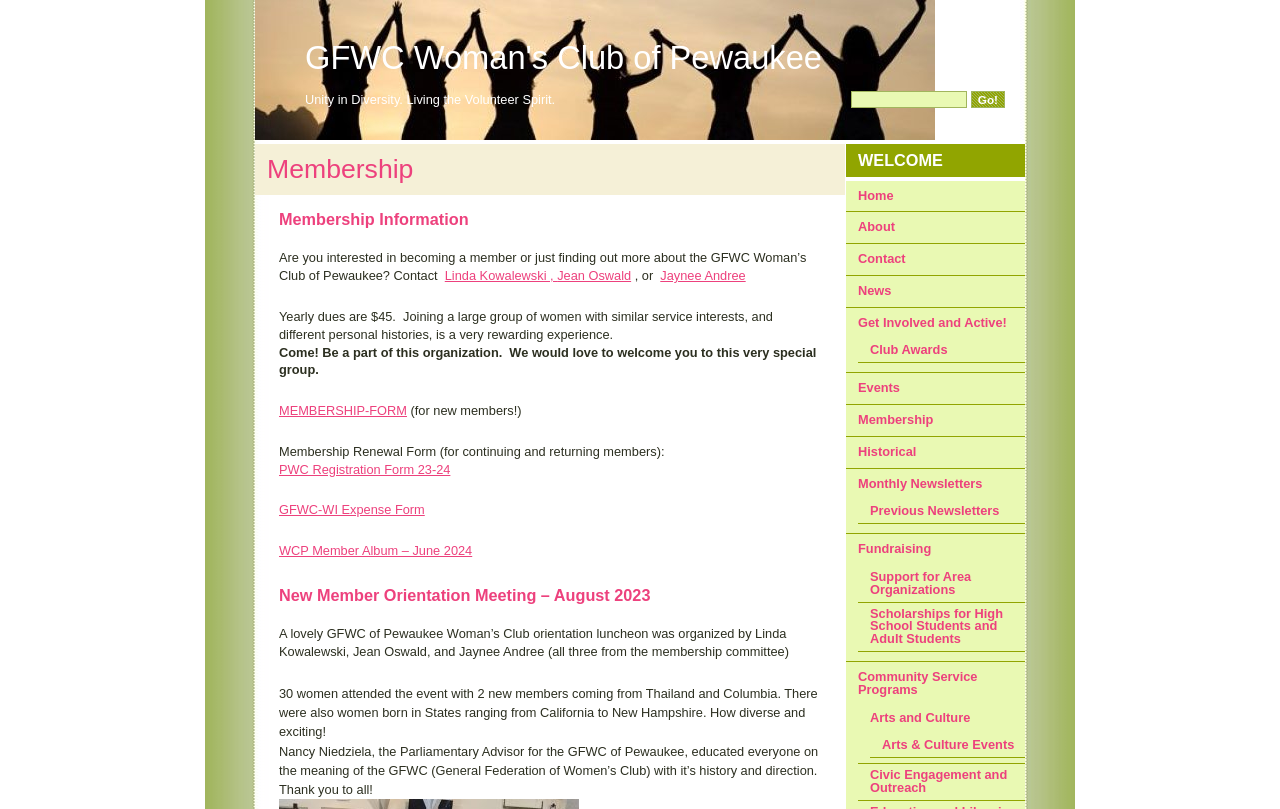Locate the bounding box of the UI element described by: "Club Awards" in the given webpage screenshot.

[0.68, 0.423, 0.74, 0.442]